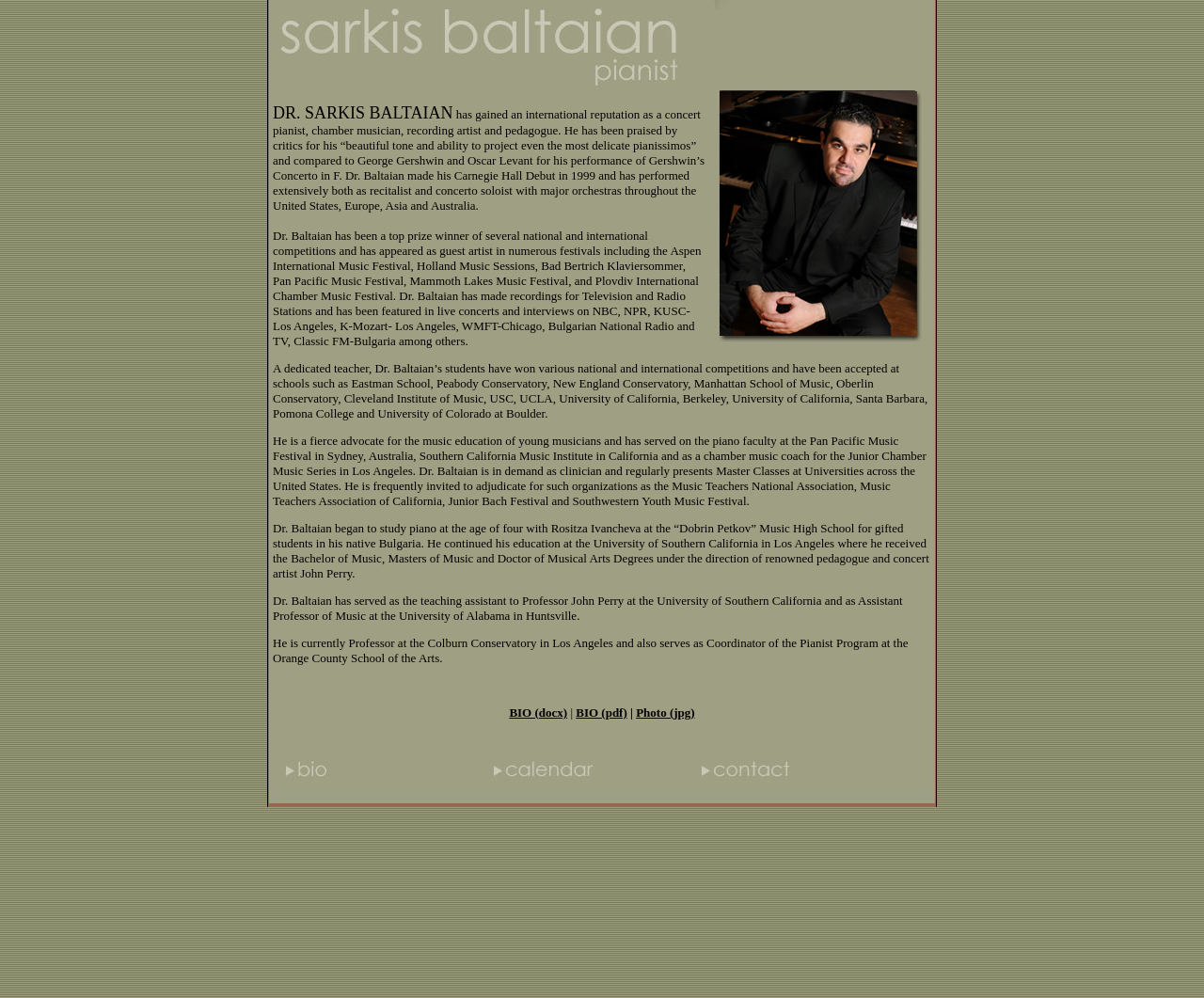Could you please study the image and provide a detailed answer to the question:
How many orchestras has Dr. Baltaian performed with?

According to the webpage, Dr. Baltaian has performed extensively as a concerto soloist with major orchestras throughout the United States, Europe, Asia, and Australia, indicating that he has performed with multiple orchestras.